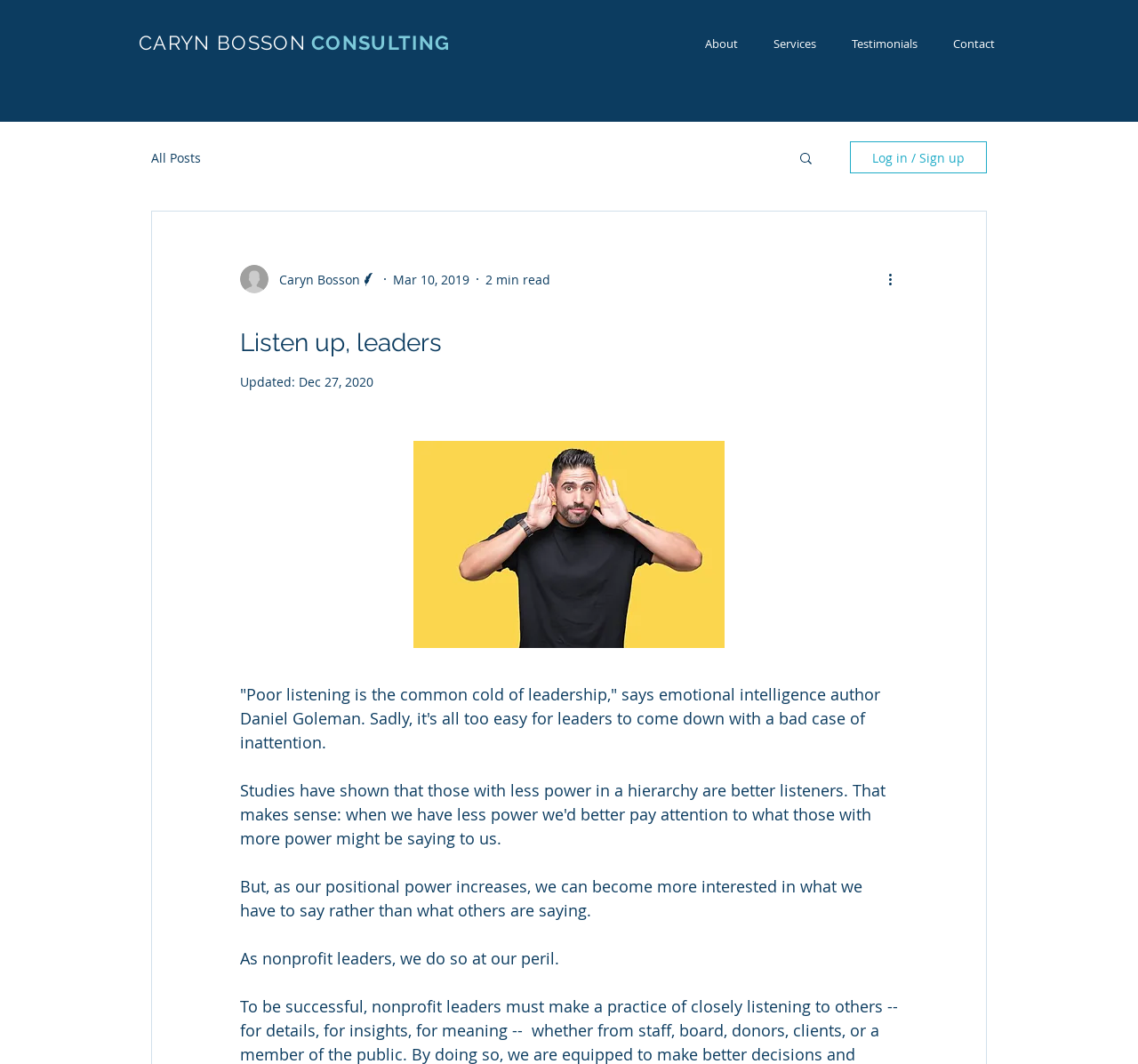Please provide the bounding box coordinates for the element that needs to be clicked to perform the instruction: "Visit the blog". The coordinates must consist of four float numbers between 0 and 1, formatted as [left, top, right, bottom].

[0.133, 0.114, 0.685, 0.181]